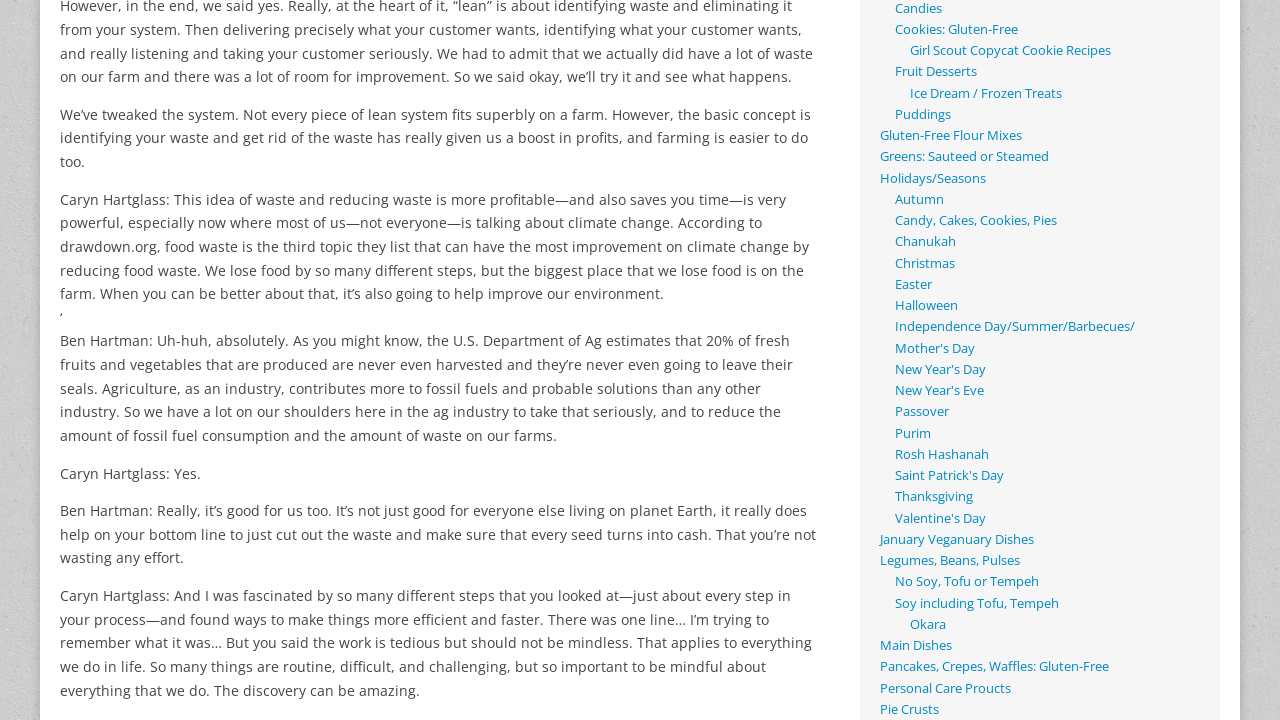Find the bounding box coordinates of the clickable element required to execute the following instruction: "Explore 'Fruit Desserts'". Provide the coordinates as four float numbers between 0 and 1, i.e., [left, top, right, bottom].

[0.699, 0.088, 0.763, 0.112]